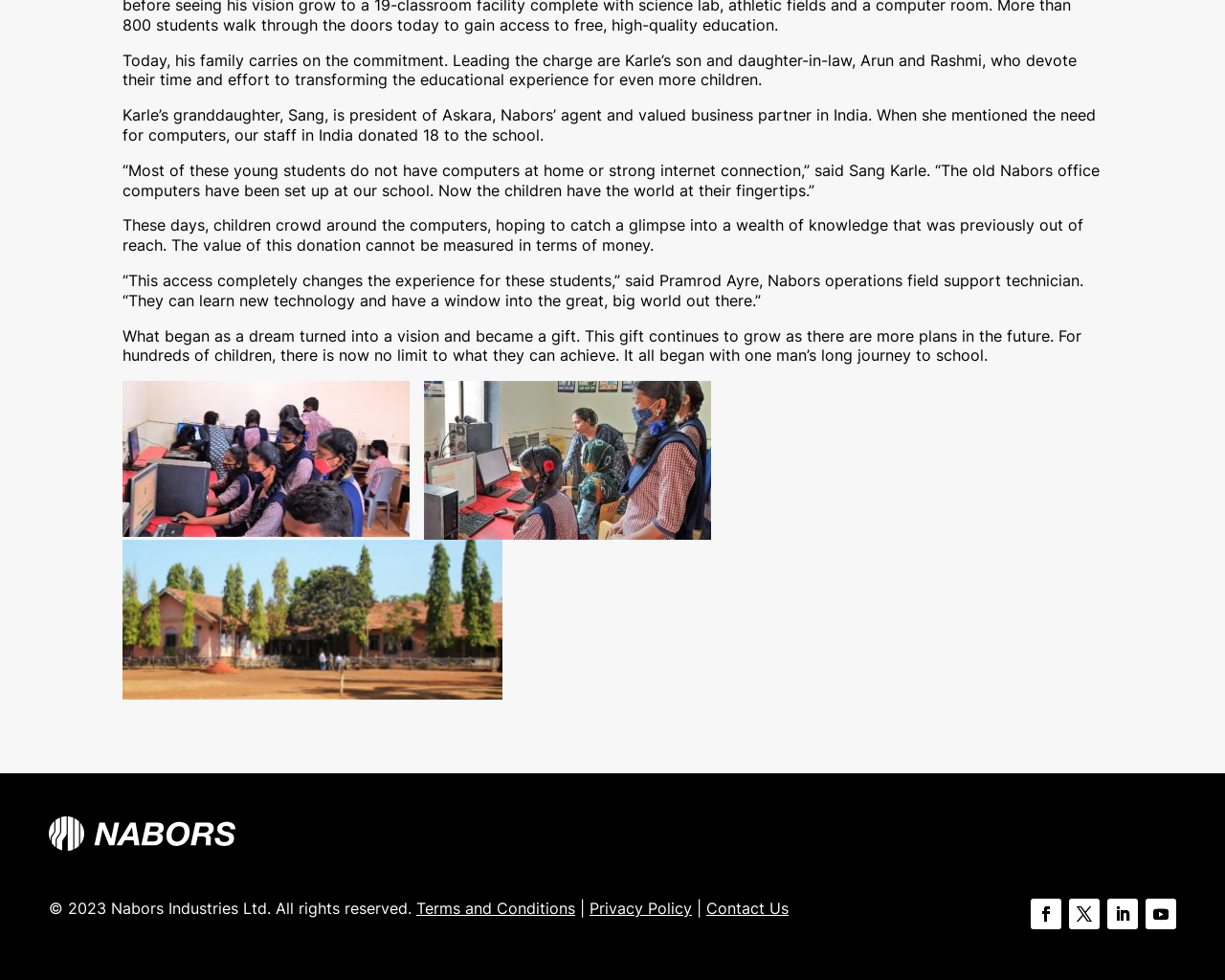Please find the bounding box for the UI component described as follows: "Contact Us".

[0.577, 0.917, 0.644, 0.937]